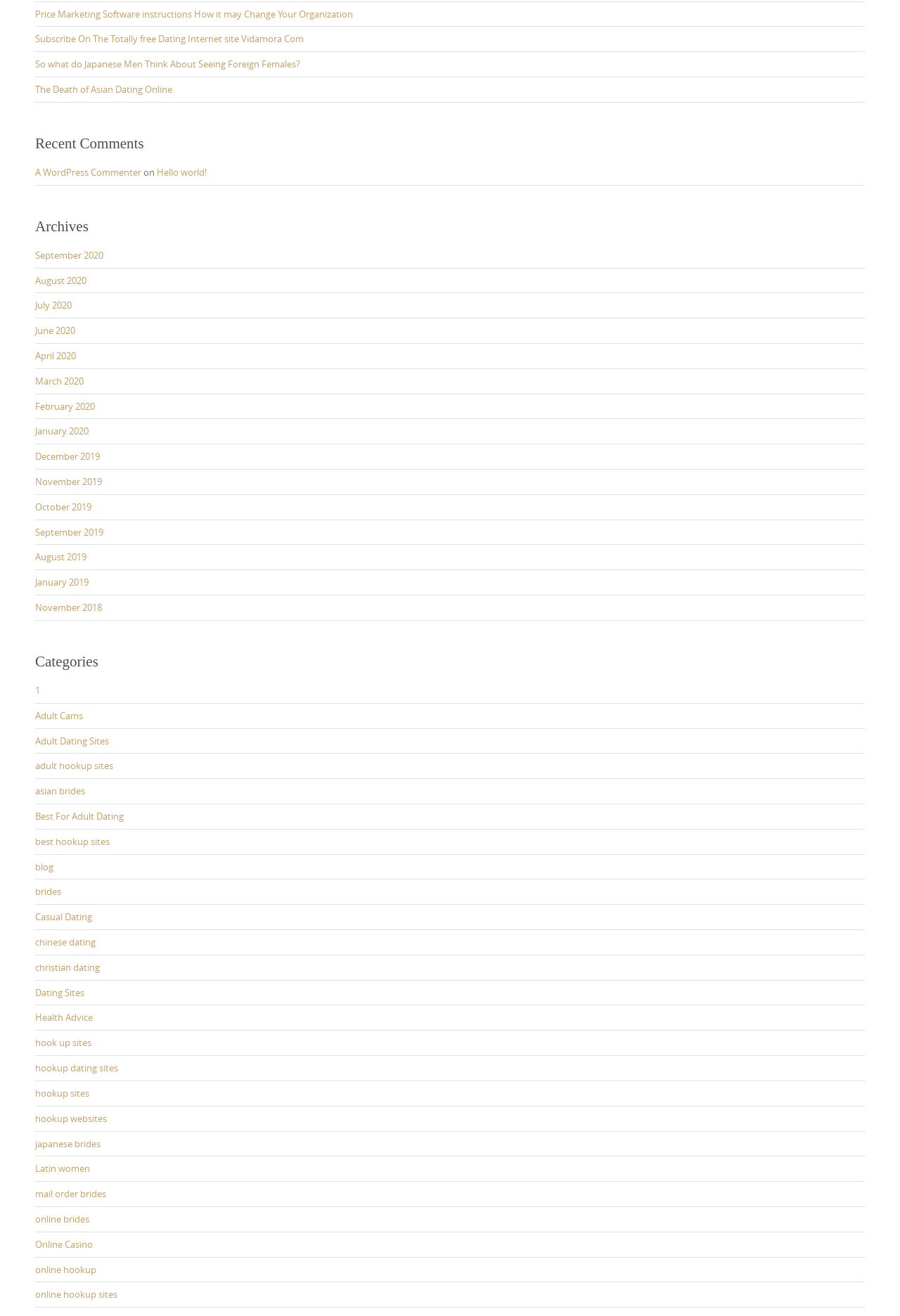Please determine the bounding box coordinates for the element that should be clicked to follow these instructions: "Explore the category of Adult Cams".

[0.039, 0.539, 0.092, 0.548]